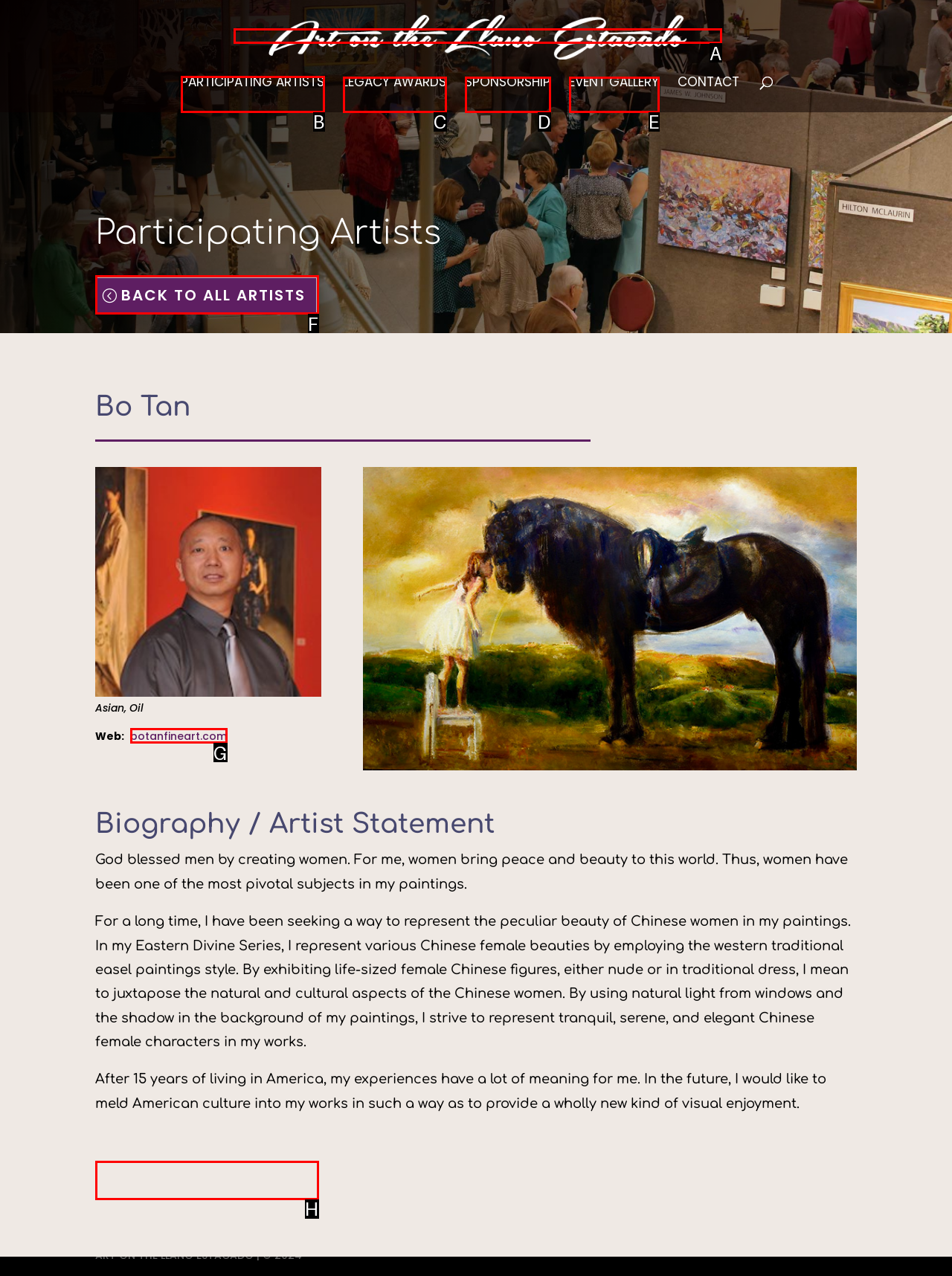For the task "View participating artists", which option's letter should you click? Answer with the letter only.

B